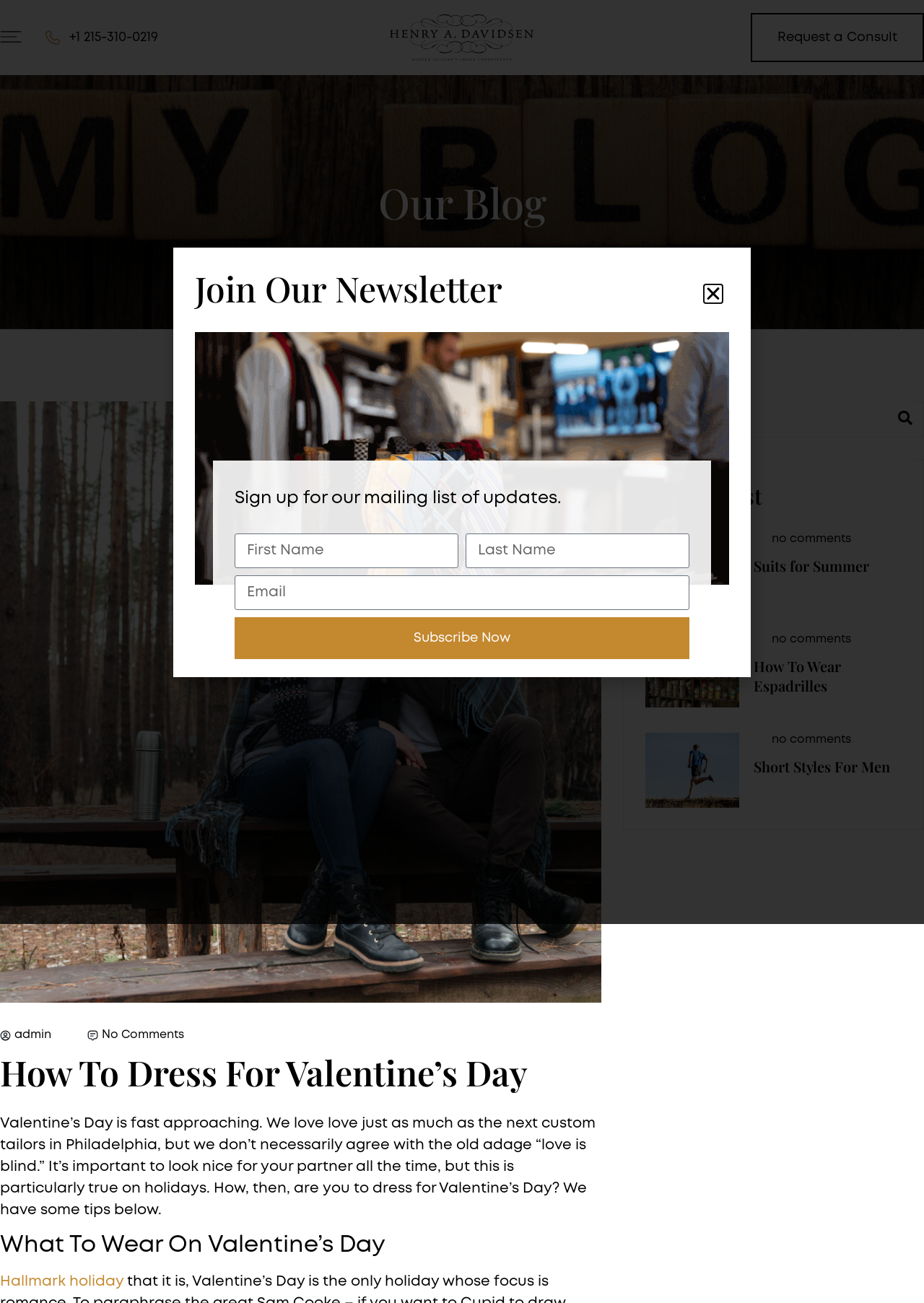Please determine the heading text of this webpage.

How To Dress For Valentine’s Day